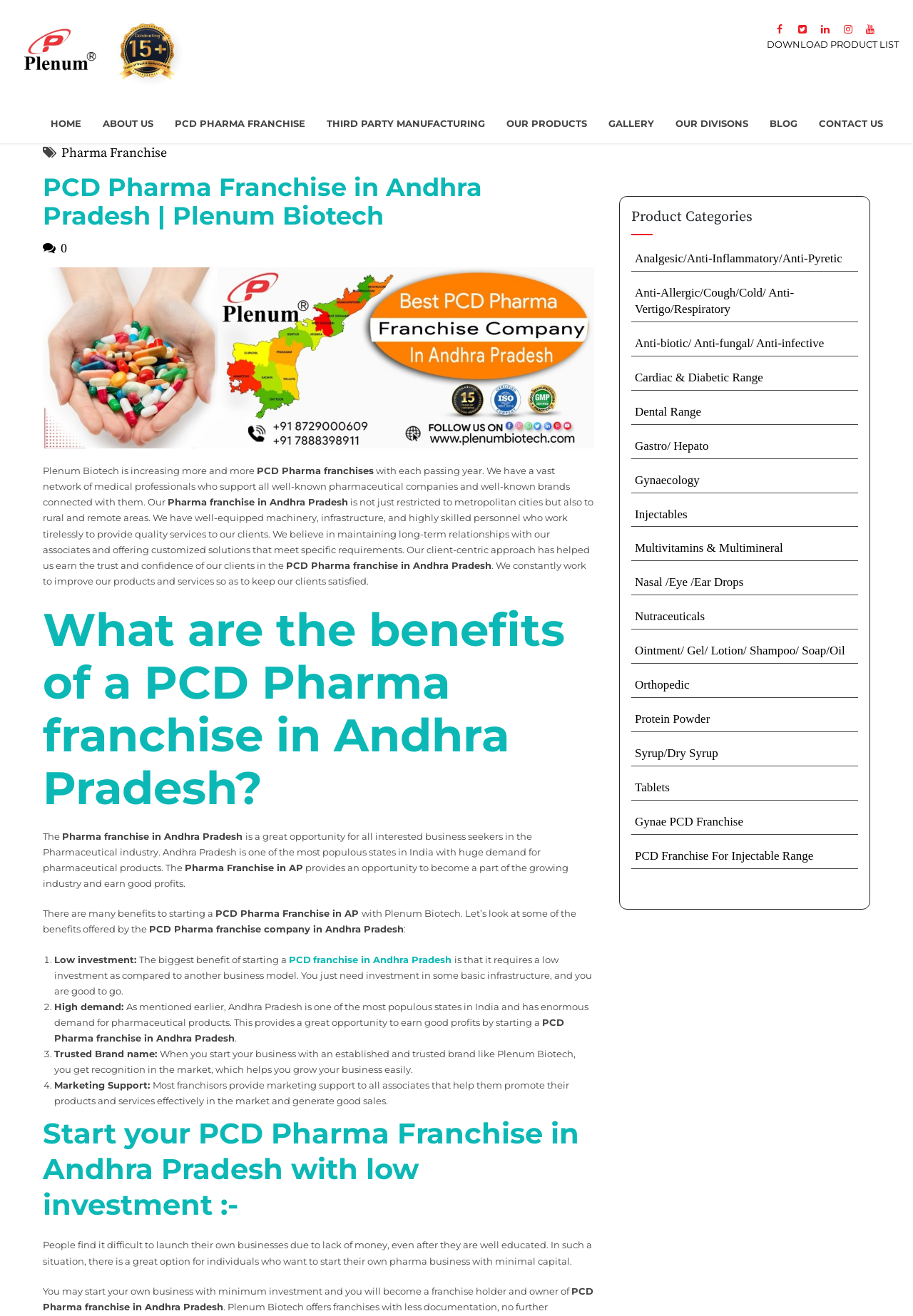Create a detailed summary of the webpage's content and design.

This webpage is about Plenum Biotech, a leading PCD Pharma franchise company in Andhra Pradesh, India. The company aims to provide affordable and quality healthcare products. 

At the top of the page, there is a logo of Plenum Biotech, accompanied by a set of social media links. Below the logo, there is a navigation menu with links to different sections of the website, including Home, About Us, PCD Pharma Franchise, Third Party Manufacturing, Our Products, Gallery, Our Divisions, Blog, and Contact Us.

On the left side of the page, there is a section highlighting the company's products, categorized into various ranges such as Analgesic/Anti-Inflammatory/Anti-Pyretic, Anti-Allergic/Cough/Cold/Anti-Vertigo/Respiratory, and so on.

The main content of the page is divided into several sections. The first section introduces Plenum Biotech and its growing network of medical professionals in Andhra Pradesh. The company has a vast network of medical professionals who support well-known pharmaceutical companies and brands. 

The next section explains the benefits of a PCD Pharma franchise in Andhra Pradesh, highlighting the opportunities it provides to business seekers in the pharmaceutical industry. The section also mentions that Andhra Pradesh is one of the most populous states in India with a huge demand for pharmaceutical products.

The following section lists the benefits of starting a PCD Pharma franchise with Plenum Biotech, including low investment, high demand, and more. Each benefit is explained in detail, providing information on how the company can support entrepreneurs in the pharmaceutical industry.

Throughout the page, there are several calls-to-action, encouraging visitors to download the product list or learn more about the company's services. Overall, the webpage provides a comprehensive overview of Plenum Biotech and its offerings in the PCD Pharma franchise industry.